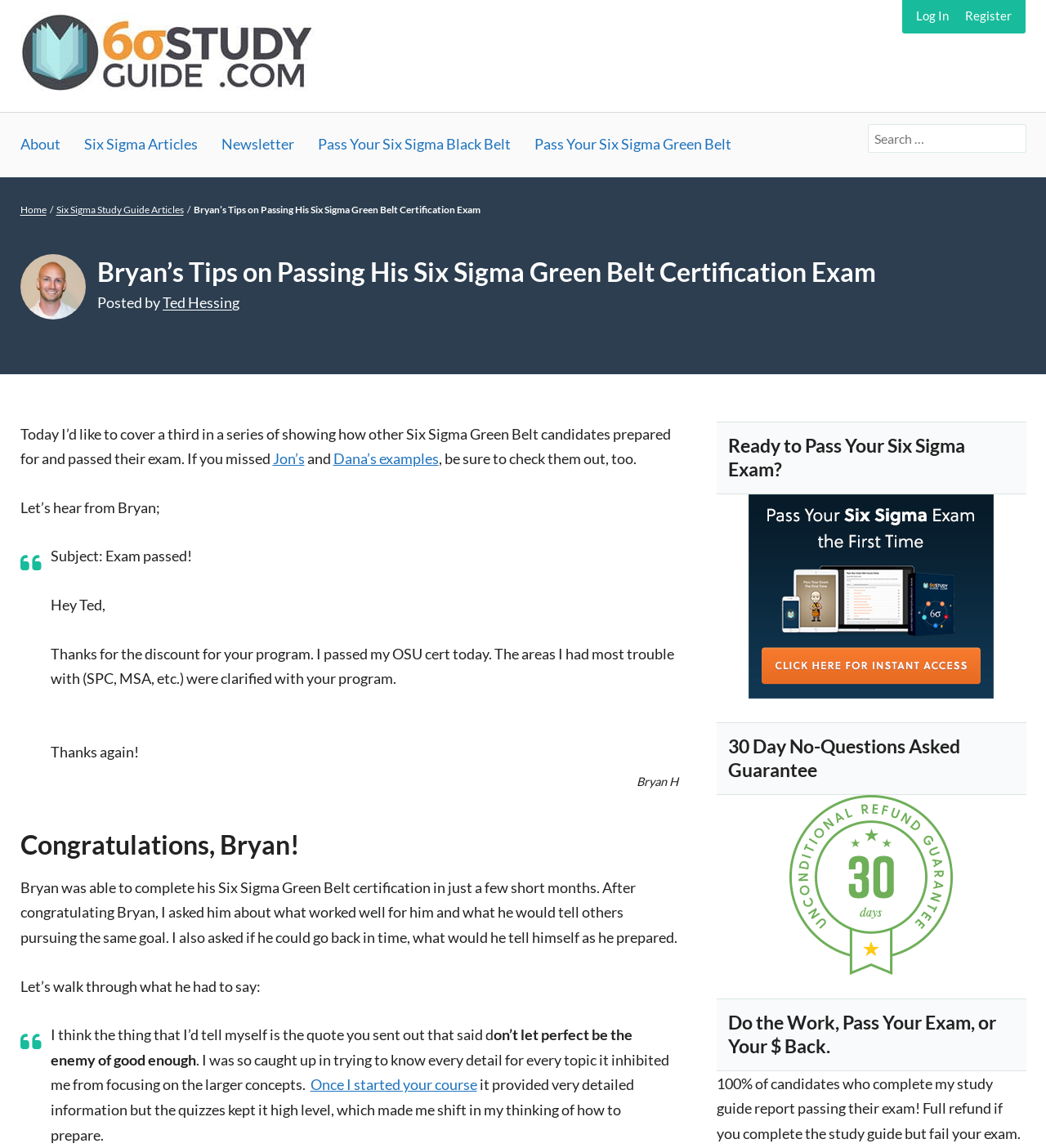Who is the author of the article on this webpage?
Answer with a single word or short phrase according to what you see in the image.

Ted Hessing